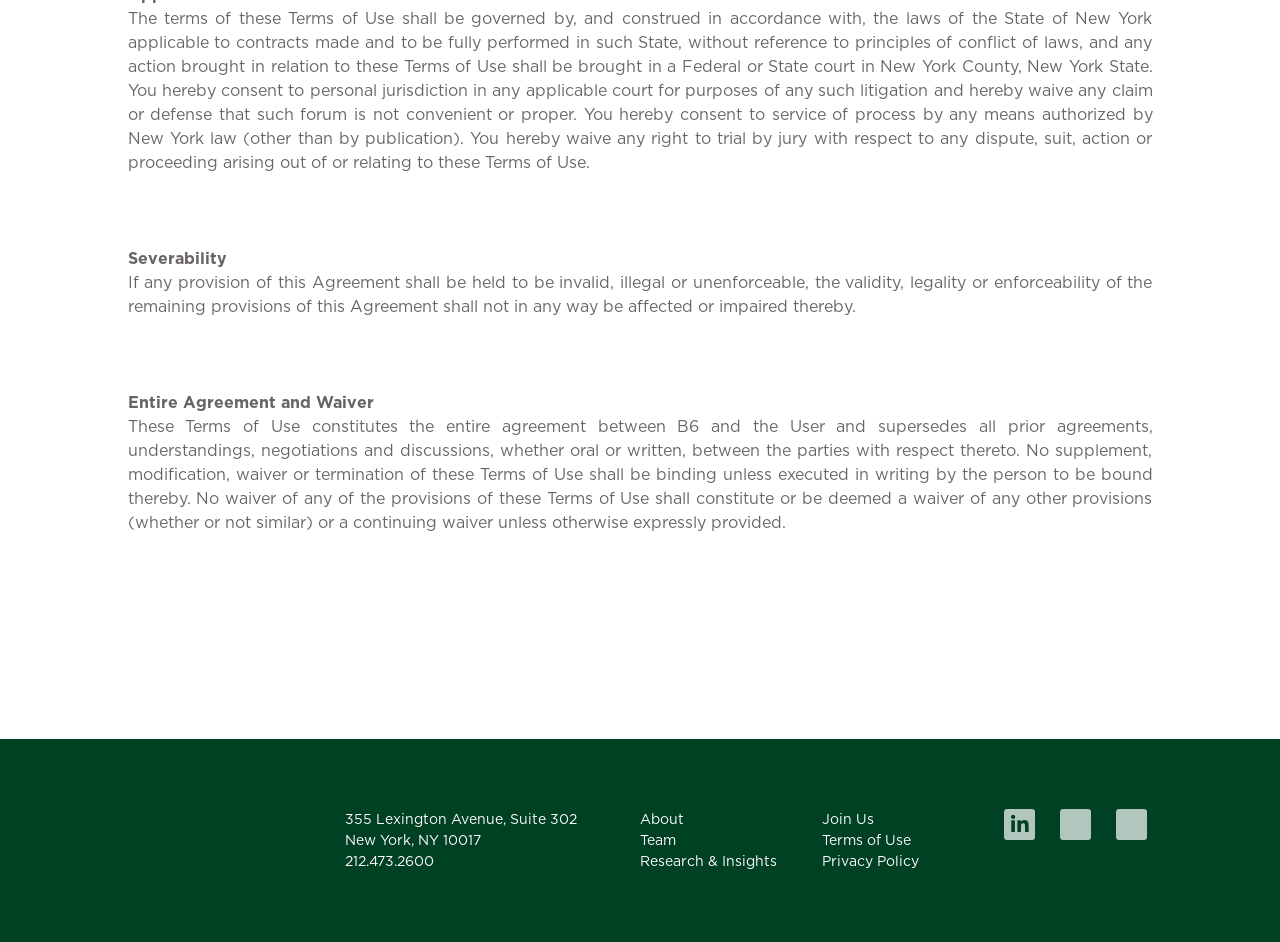Respond to the question below with a single word or phrase: What social media platforms does B6 have?

LinkedIn, Instagram, Facebook